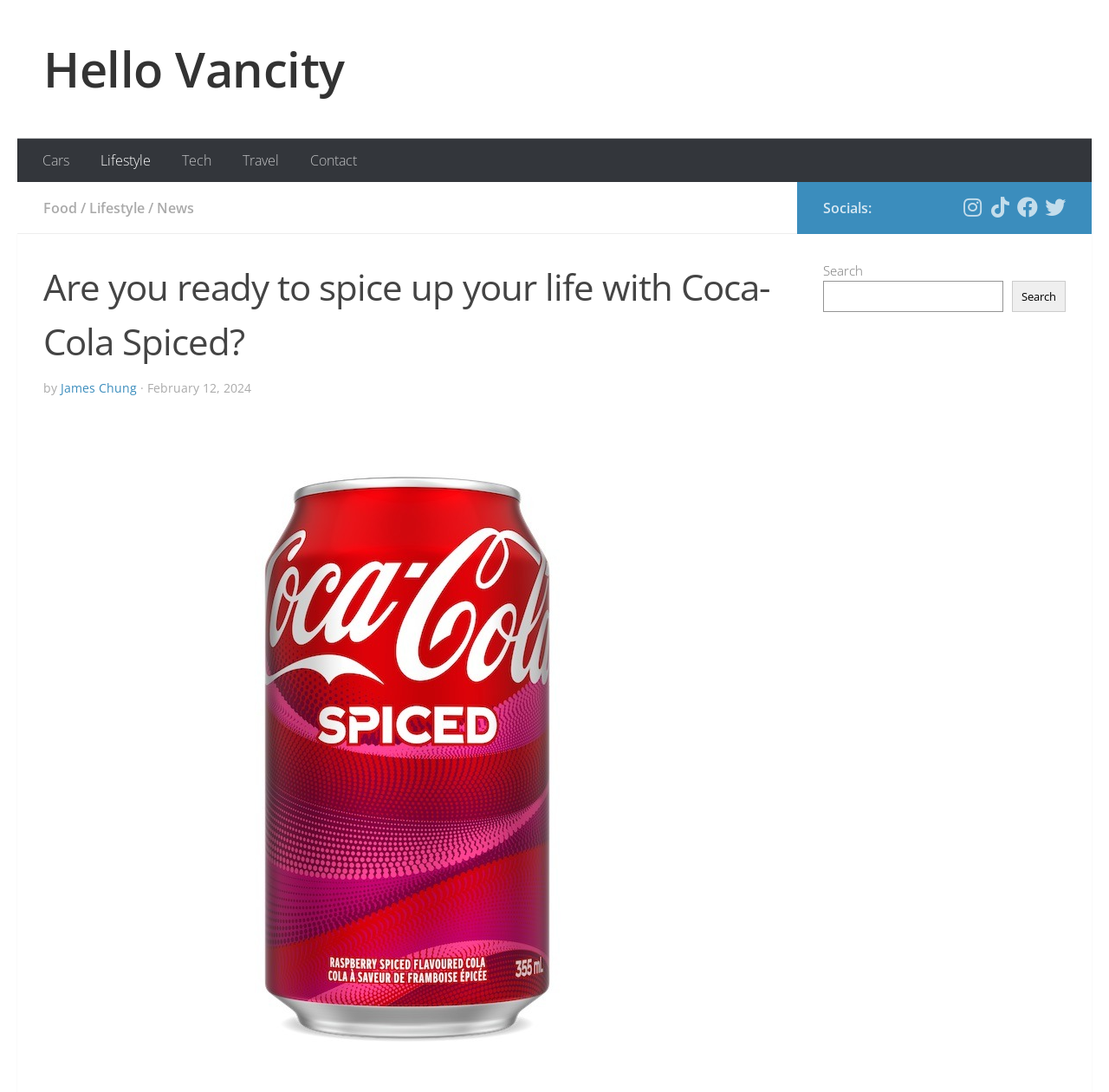Please identify the coordinates of the bounding box that should be clicked to fulfill this instruction: "Search for something in the search form input".

None